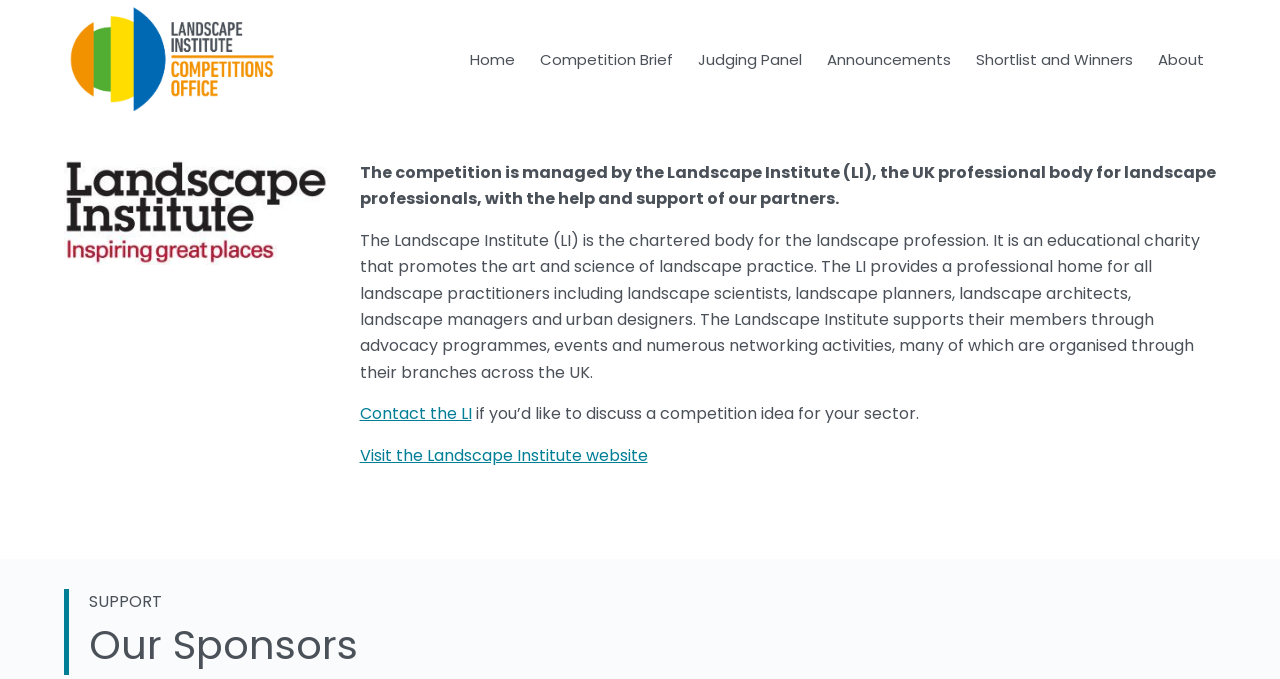Pinpoint the bounding box coordinates of the clickable area needed to execute the instruction: "Click the 'CONTACT US' link". The coordinates should be specified as four float numbers between 0 and 1, i.e., [left, top, right, bottom].

None